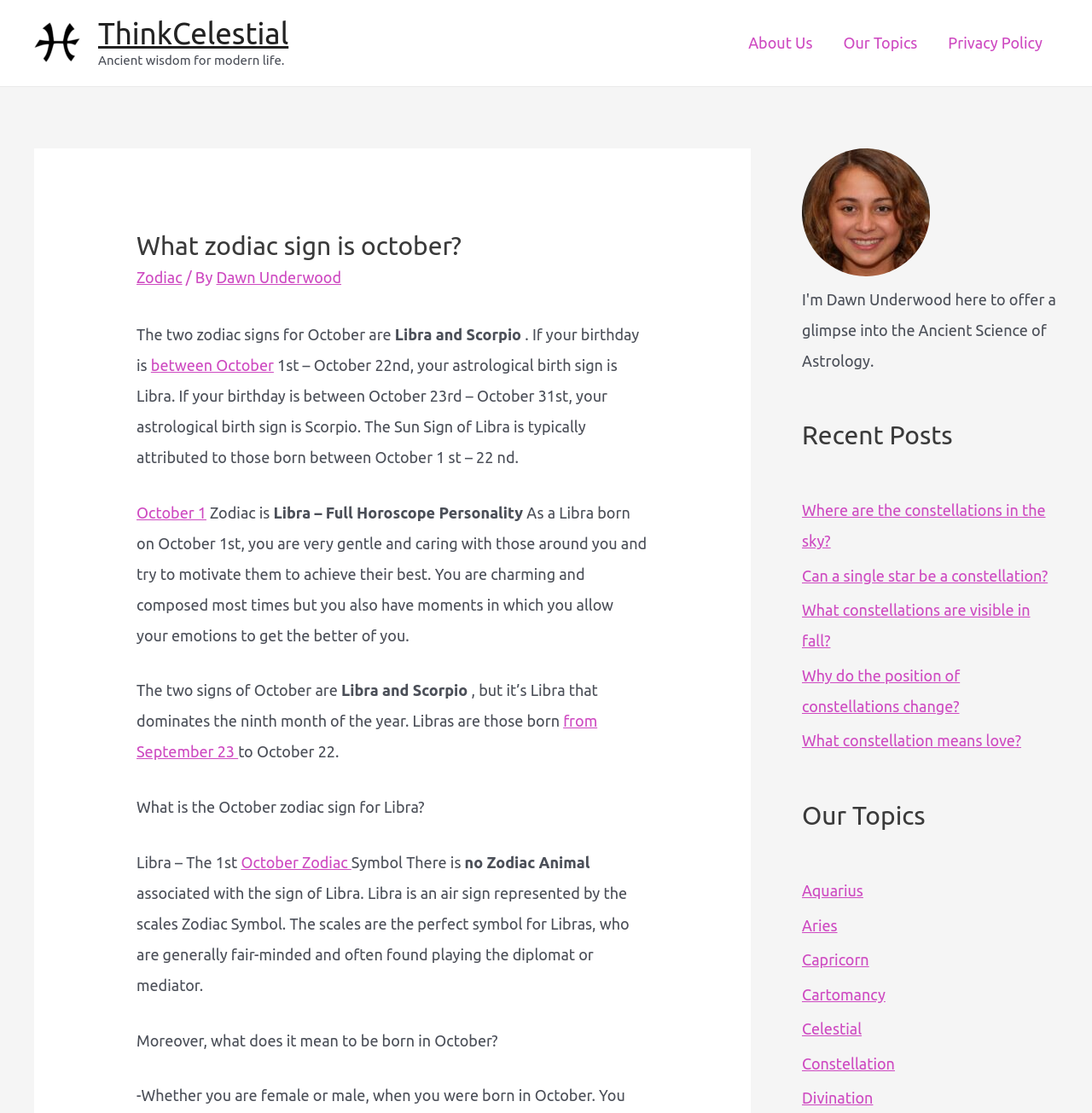What are the two zodiac signs for October?
Please use the visual content to give a single word or phrase answer.

Libra and Scorpio